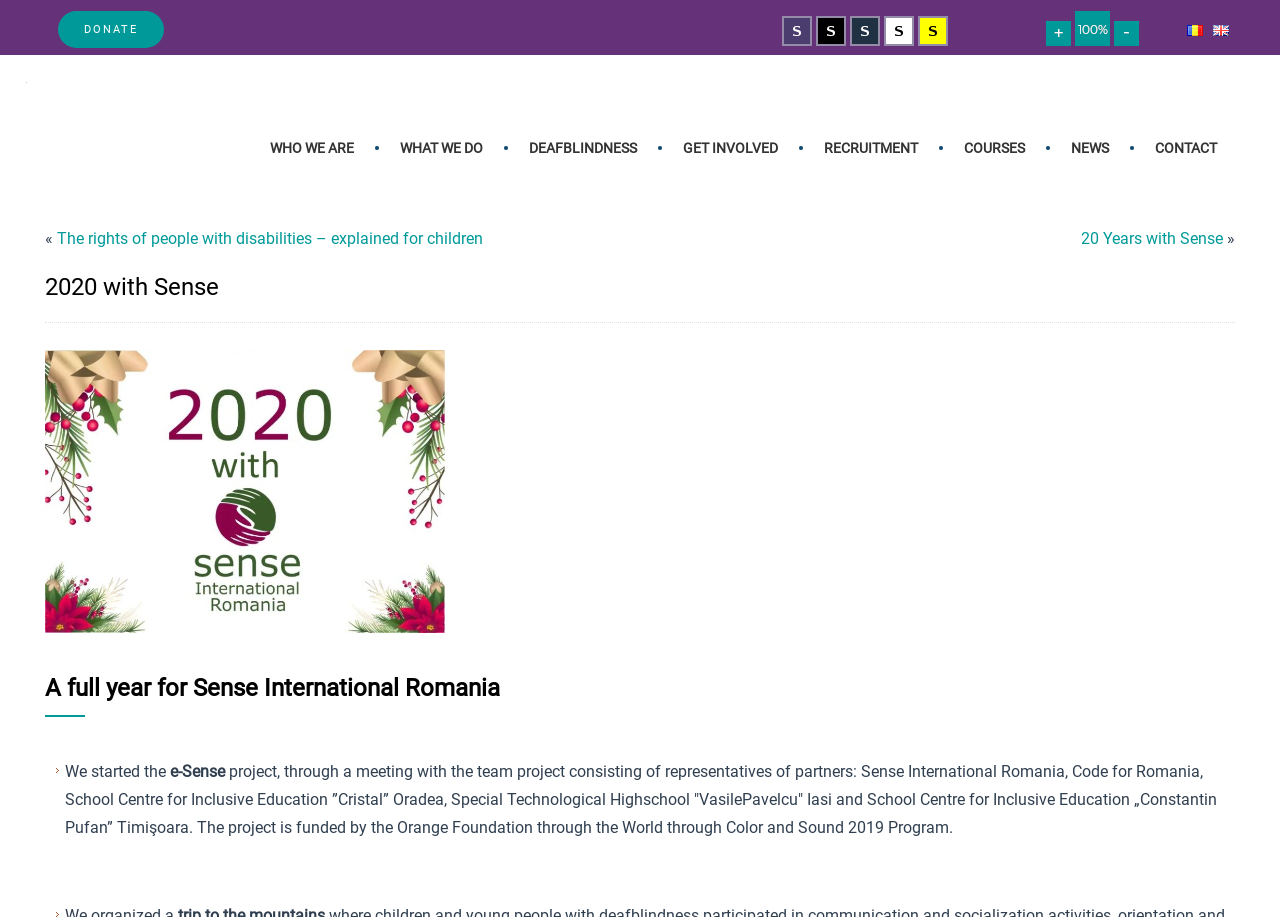Predict the bounding box of the UI element based on the description: "Share on WhatsApp". The coordinates should be four float numbers between 0 and 1, formatted as [left, top, right, bottom].

None